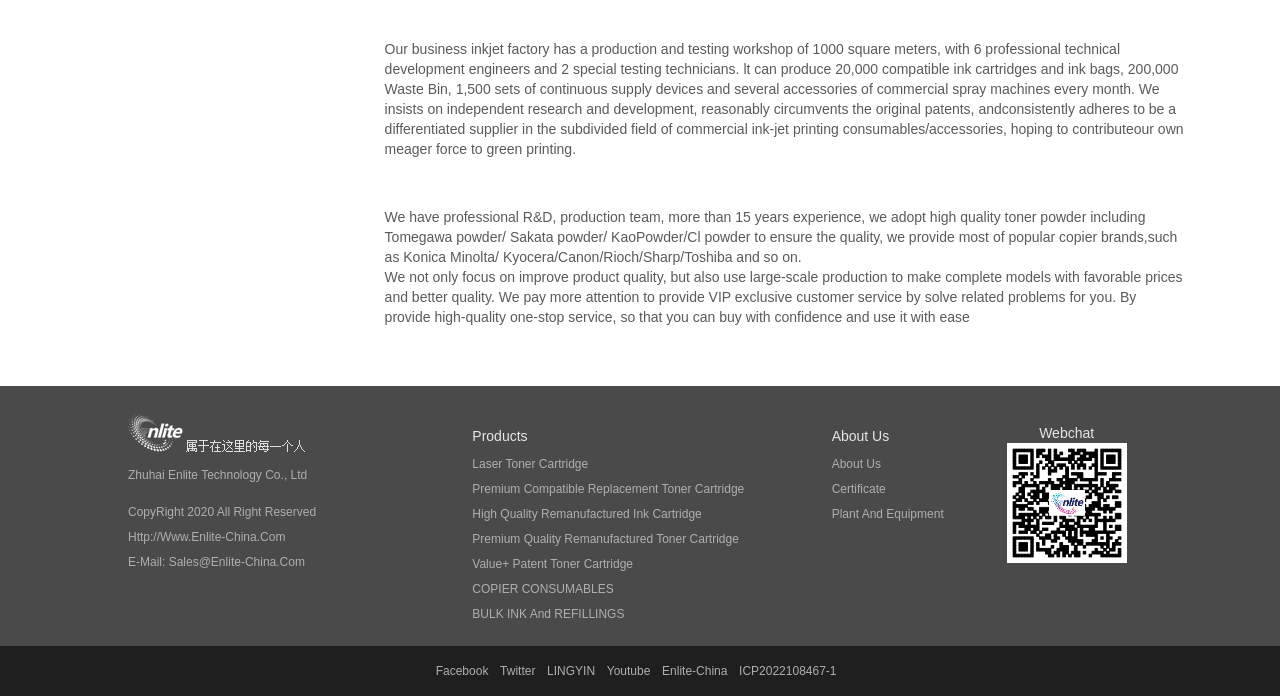Provide the bounding box coordinates for the UI element described in this sentence: "COPIER CONSUMABLES". The coordinates should be four float values between 0 and 1, i.e., [left, top, right, bottom].

[0.369, 0.835, 0.479, 0.856]